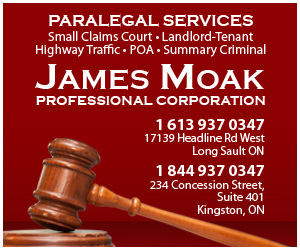What is the name of the paralegal firm?
Based on the screenshot, respond with a single word or phrase.

James Moak